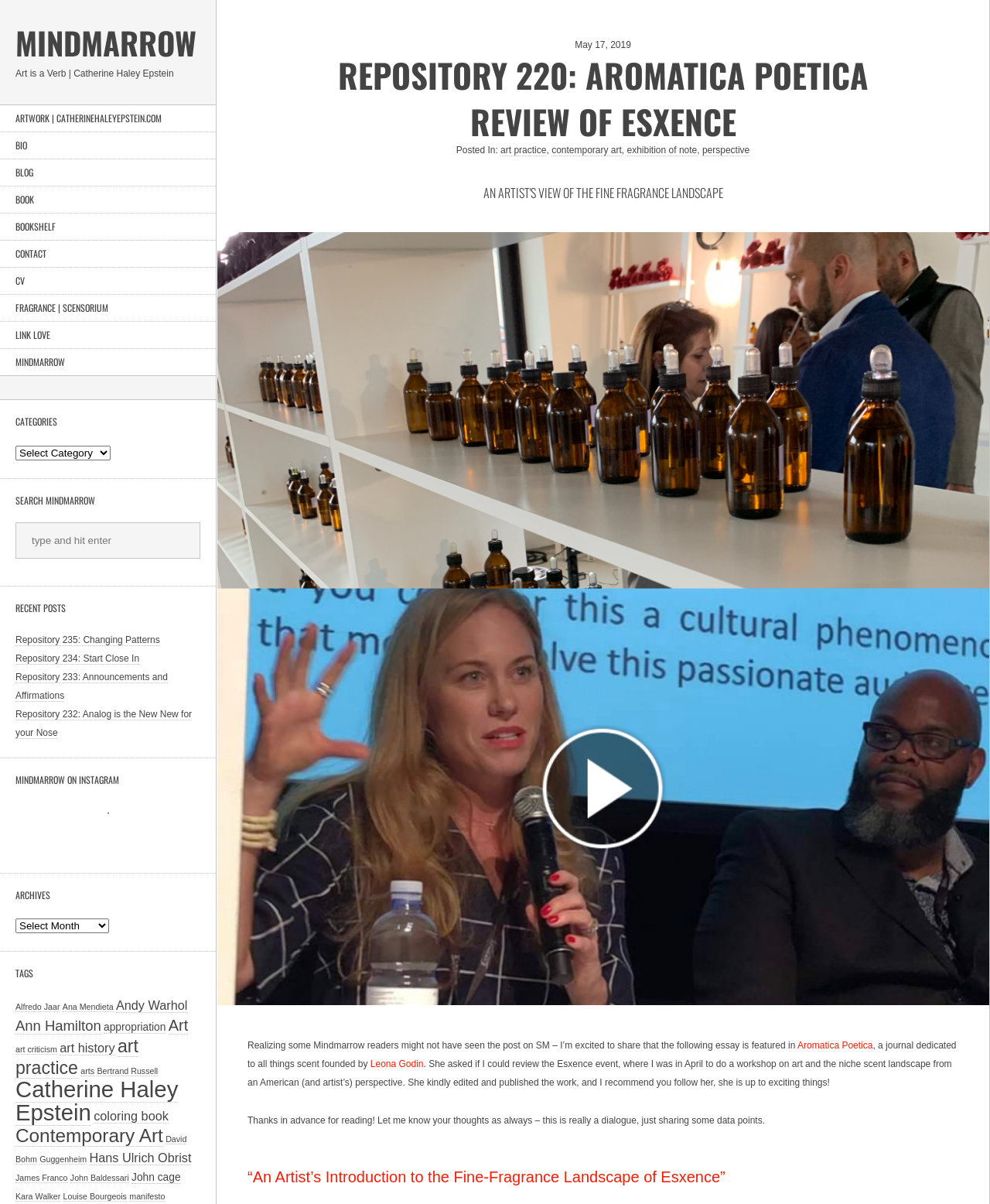Pinpoint the bounding box coordinates for the area that should be clicked to perform the following instruction: "Click on the 'MINDMARROW Art is a Verb | Catherine Haley Epstein' link".

[0.016, 0.016, 0.202, 0.074]